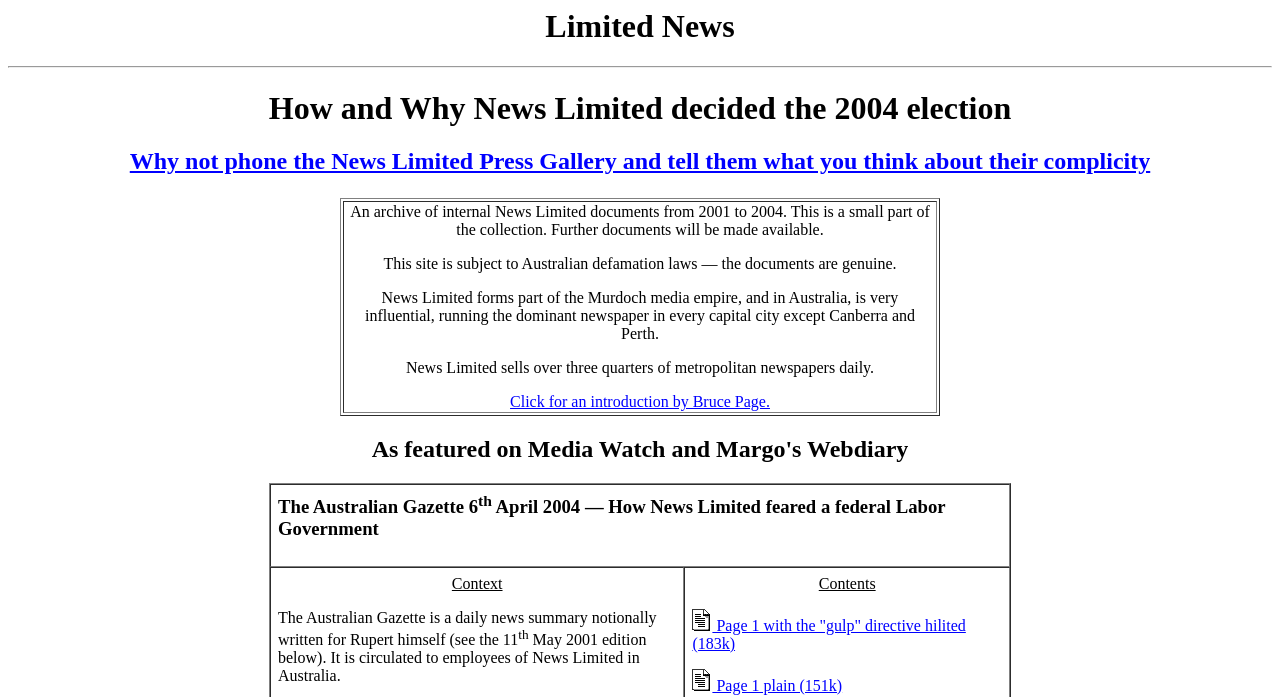Please look at the image and answer the question with a detailed explanation: What is the title of the featured article?

The webpage features an article from The Australian Gazette, dated 6th April 2004, which discusses how News Limited feared a federal Labor Government.